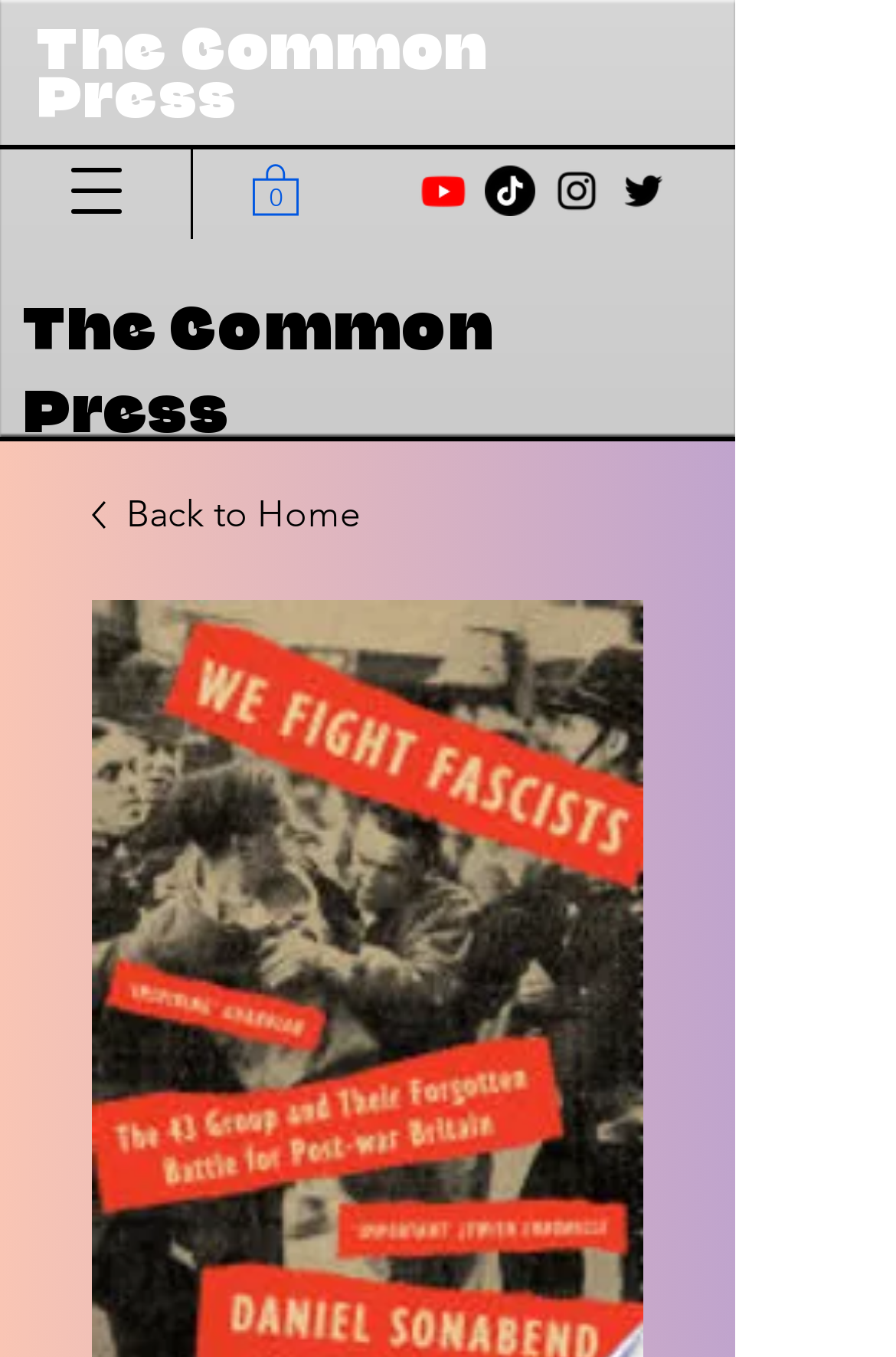What is the name of the press? Refer to the image and provide a one-word or short phrase answer.

The Common Press